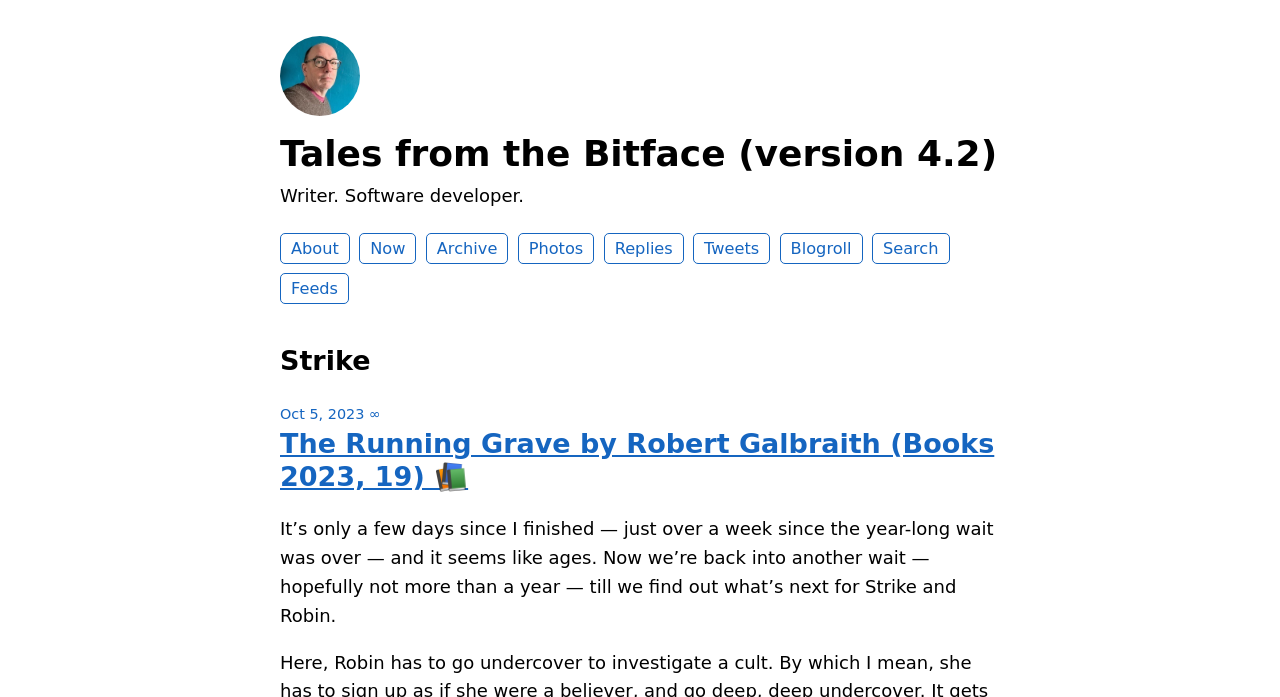Determine the coordinates of the bounding box for the clickable area needed to execute this instruction: "search for something".

[0.681, 0.335, 0.742, 0.379]